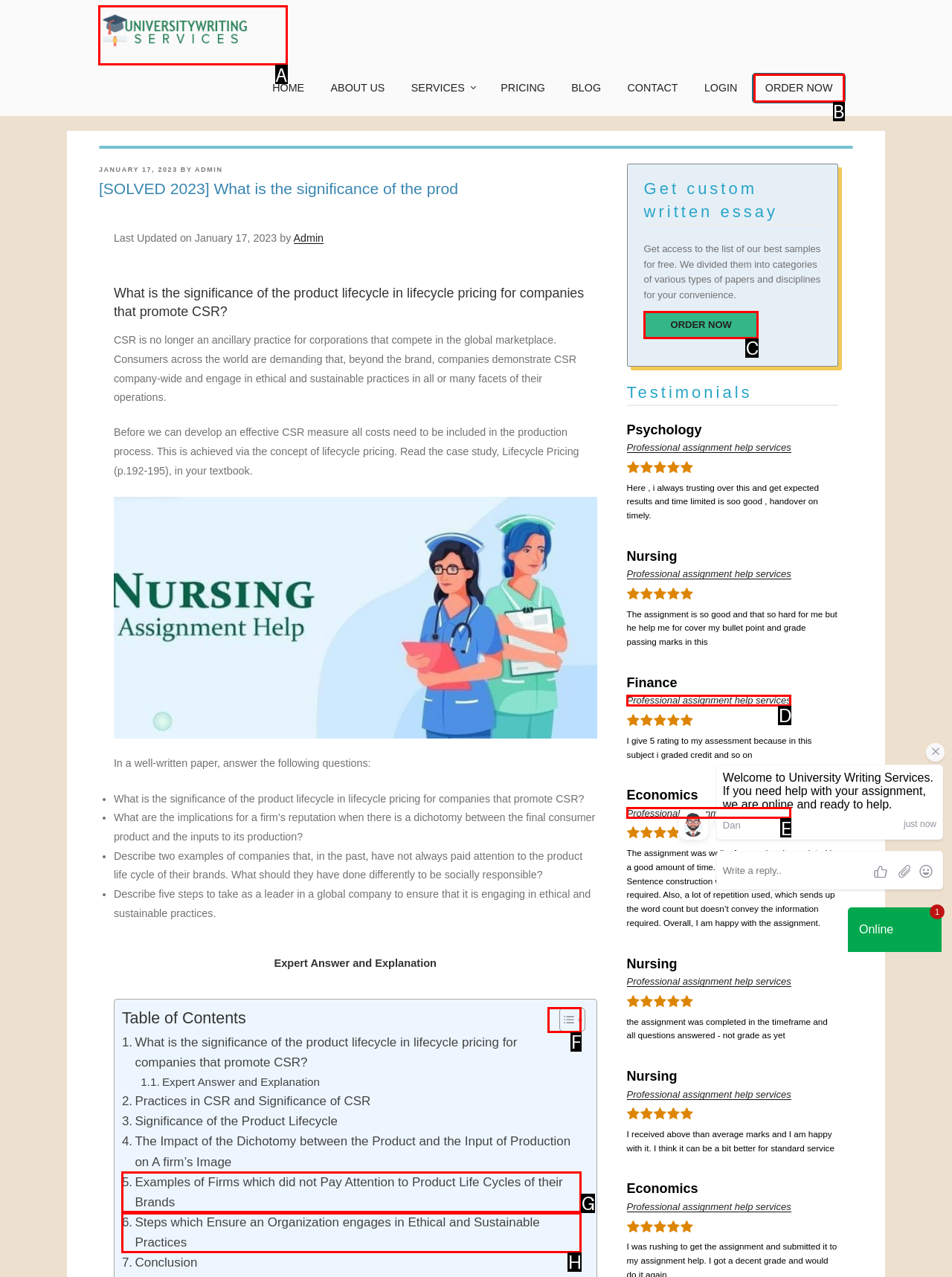Find the option that fits the given description: alt="University Writing Services"
Answer with the letter representing the correct choice directly.

A